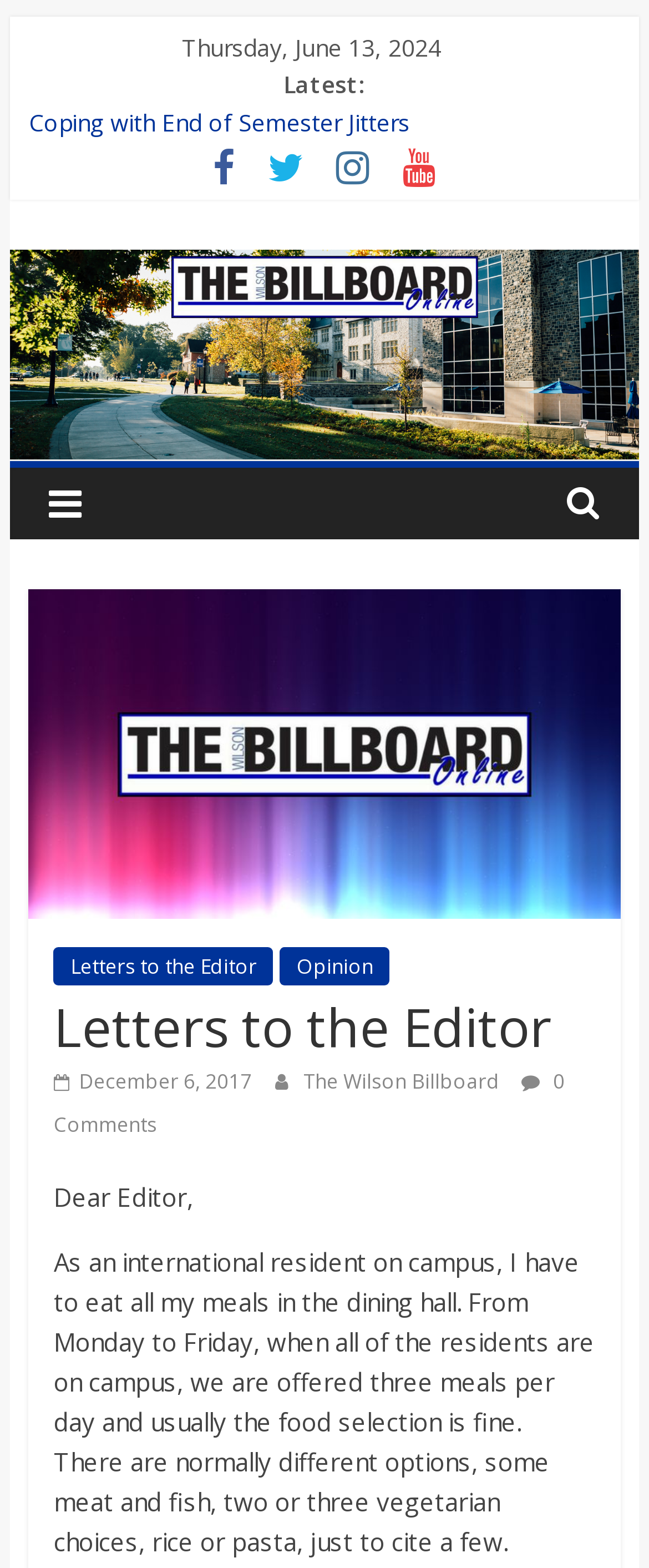Using the information from the screenshot, answer the following question thoroughly:
What type of content is displayed on the webpage?

The webpage displays a list of links with titles, such as 'Coping with End of Semester Jitters' and 'Ten Beginnings Showcases Wilson Fiction Writers', which suggests that the webpage is displaying news articles or blog posts.